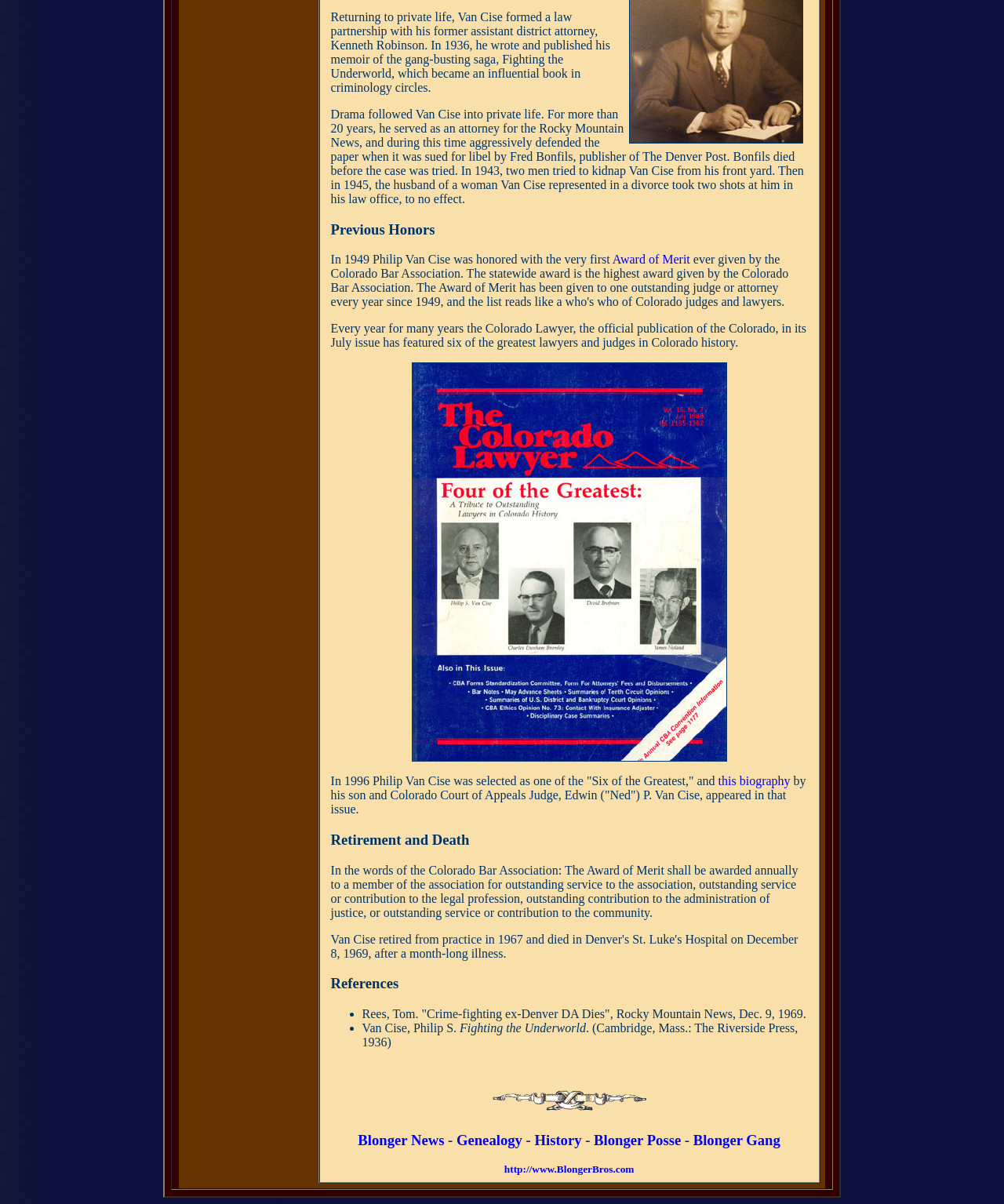Please determine the bounding box coordinates for the element that should be clicked to follow these instructions: "Click the 'http://www.BlongerBros.com' link".

[0.502, 0.966, 0.632, 0.976]